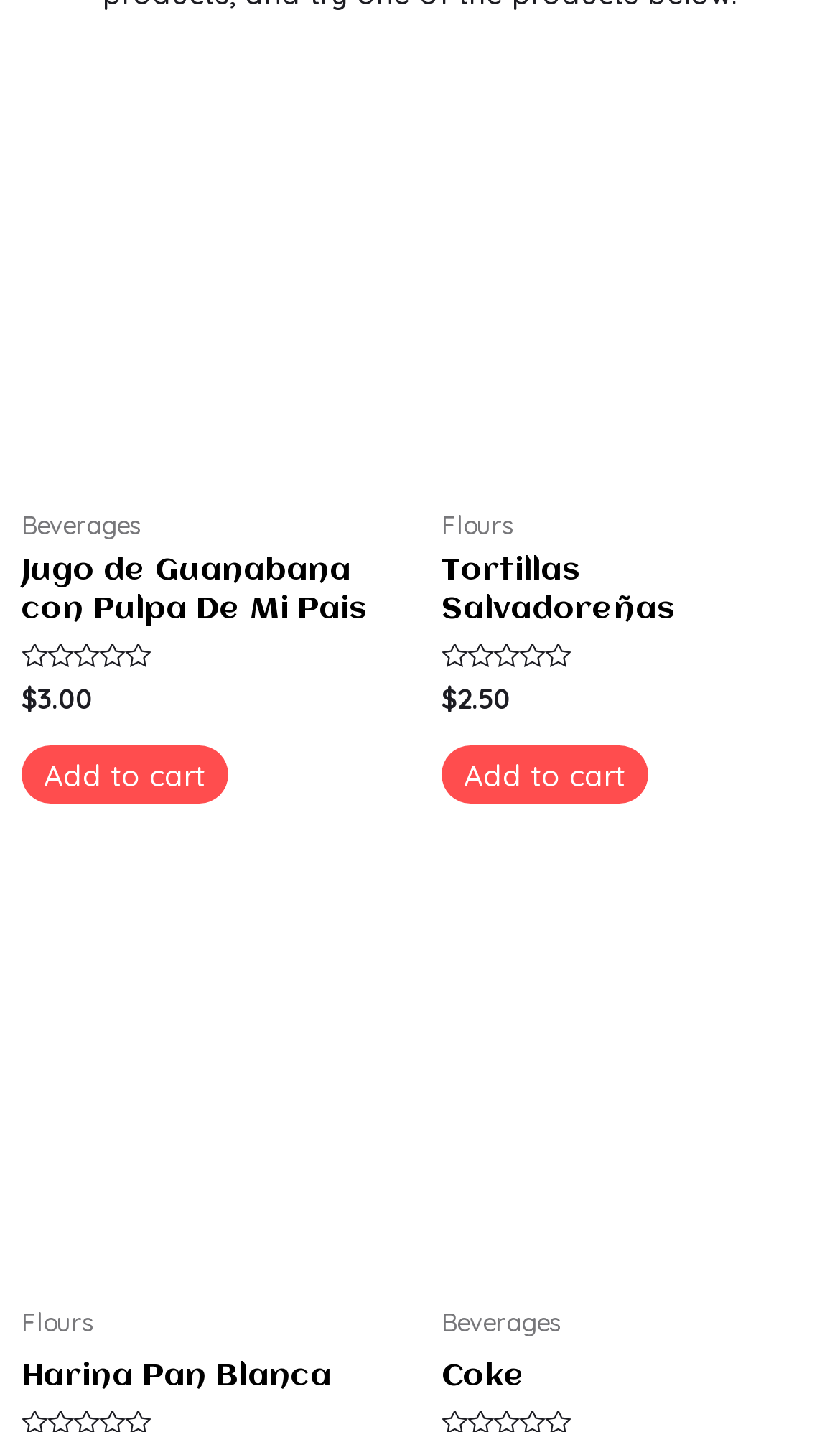Specify the bounding box coordinates of the area to click in order to follow the given instruction: "Add Jugo de Guanabana con Pulpa De Mi Pais to your cart."

[0.026, 0.52, 0.271, 0.561]